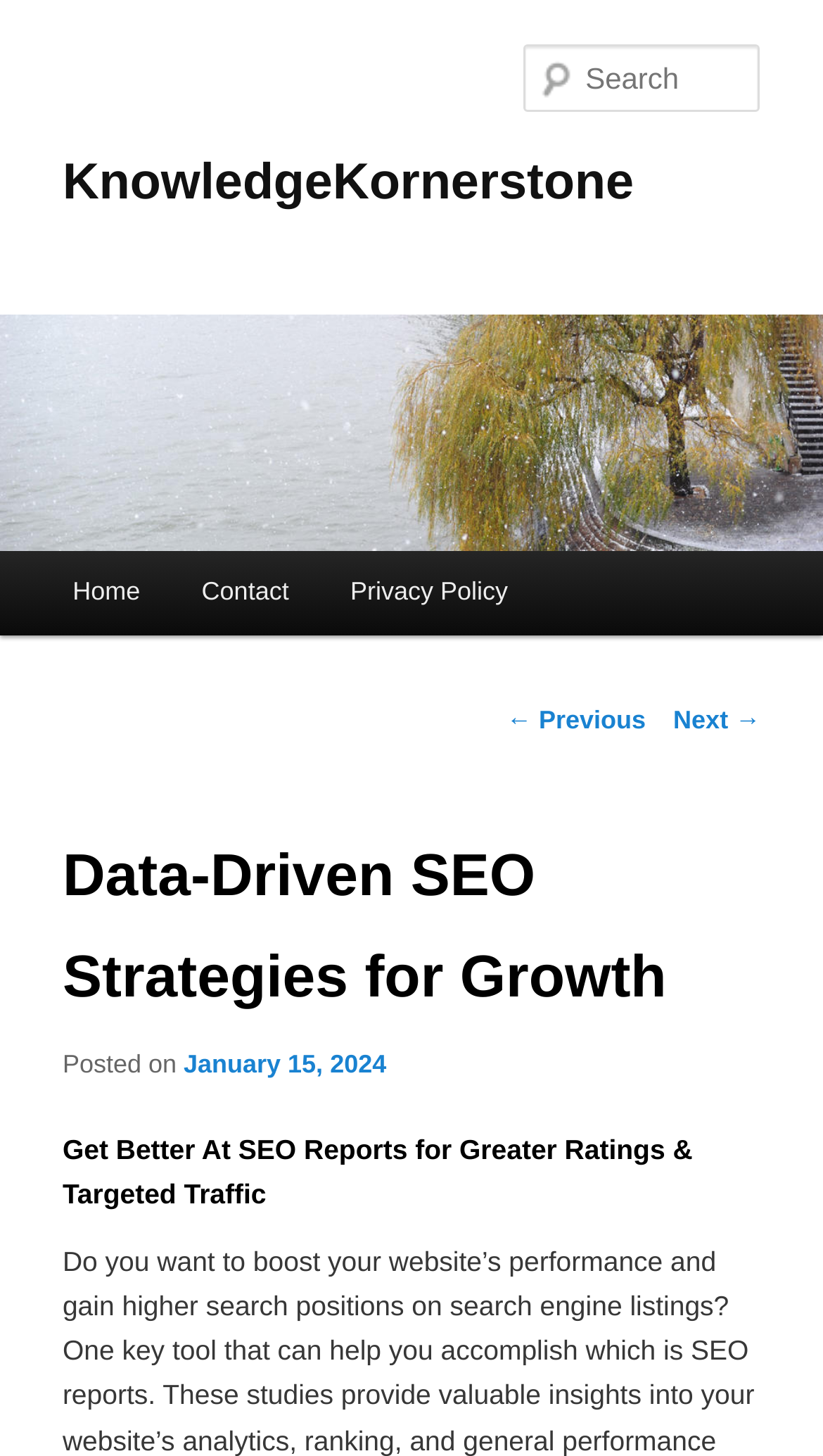Please specify the bounding box coordinates of the clickable section necessary to execute the following command: "read the previous post".

[0.615, 0.485, 0.785, 0.505]